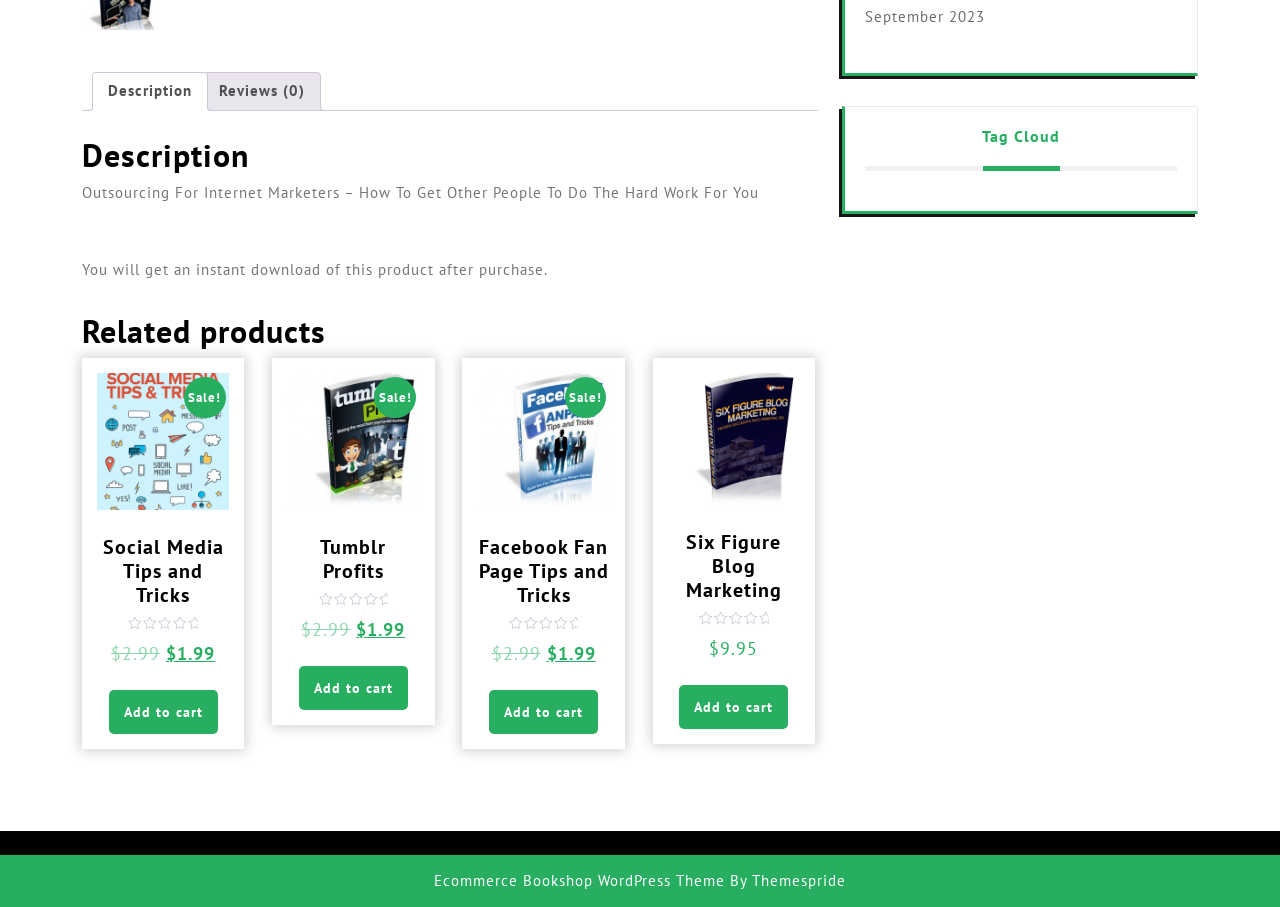Provide the bounding box coordinates of the UI element that matches the description: "Add to cart".

[0.531, 0.755, 0.616, 0.804]